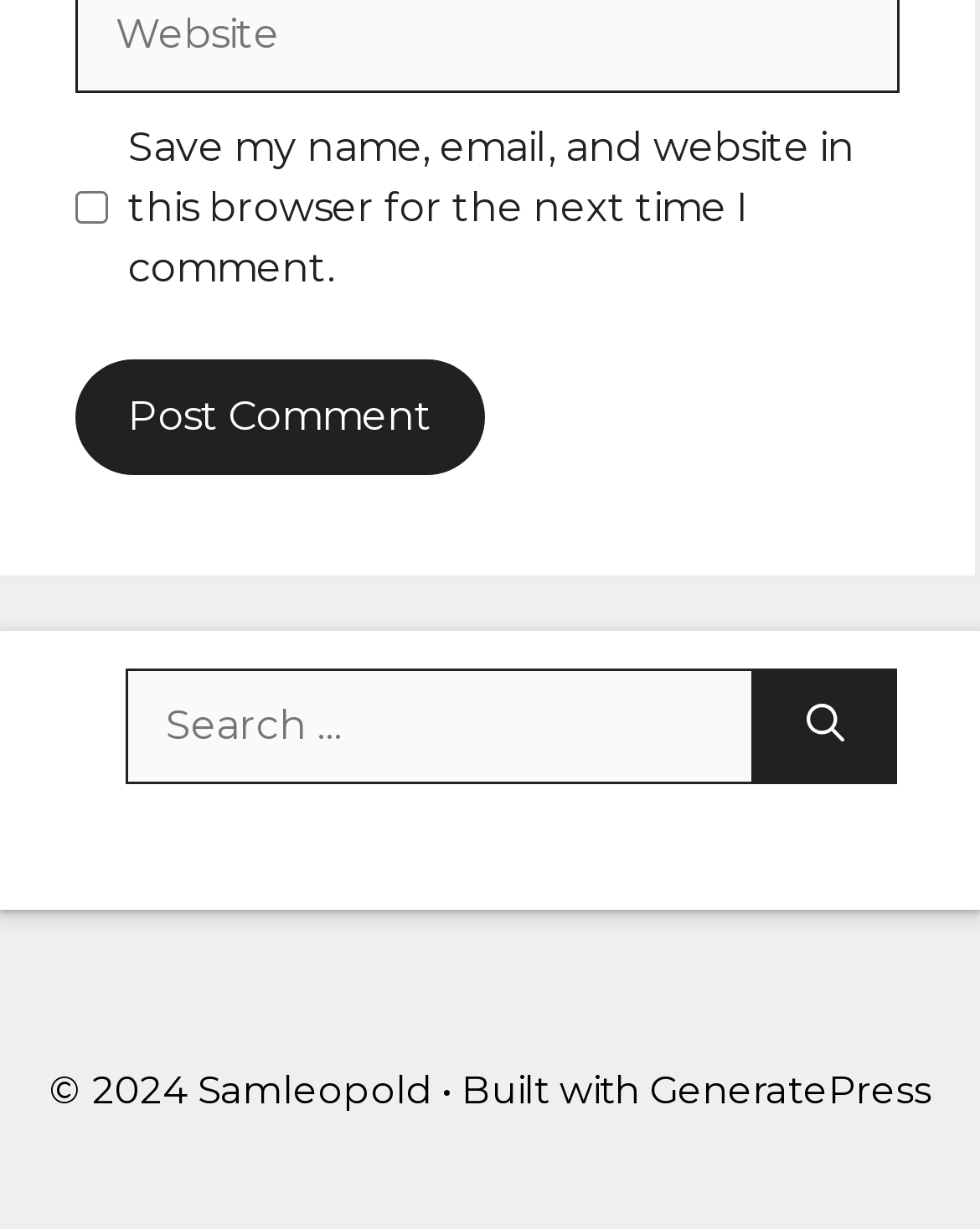What is the name of the theme used to build the site?
Refer to the screenshot and respond with a concise word or phrase.

GeneratePress